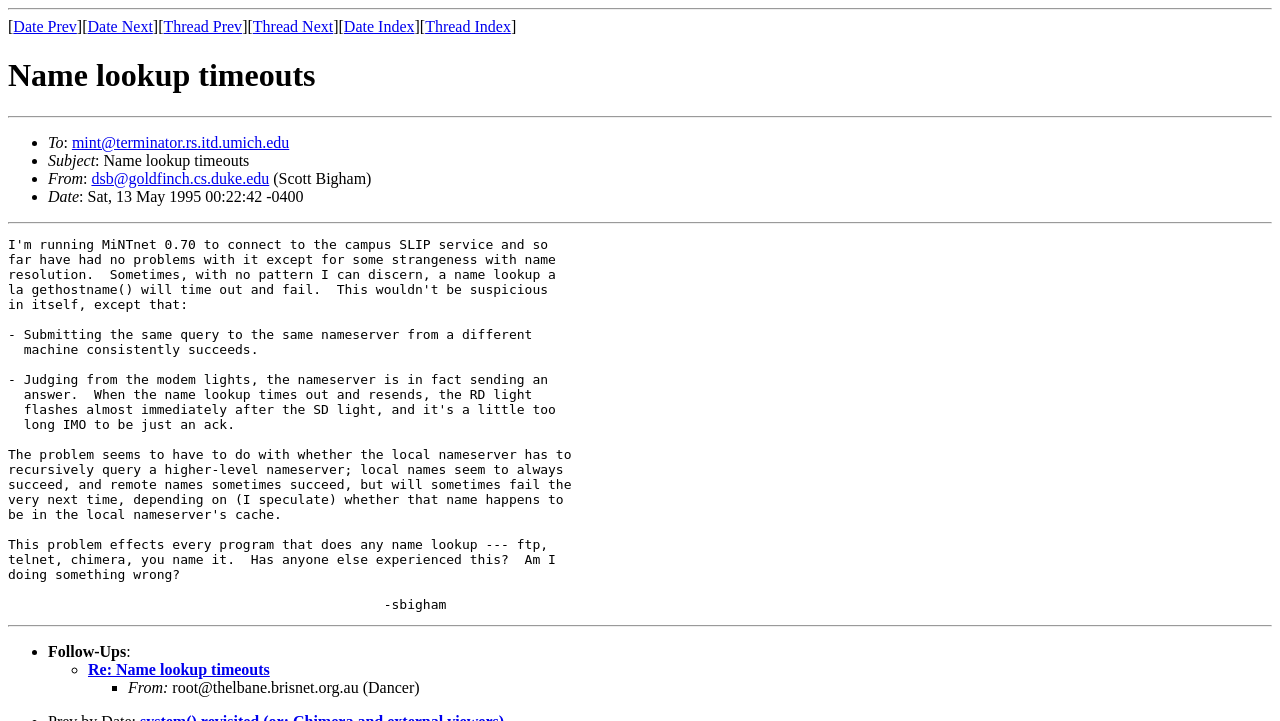Using the provided element description "Re: Name lookup timeouts", determine the bounding box coordinates of the UI element.

[0.069, 0.917, 0.211, 0.94]